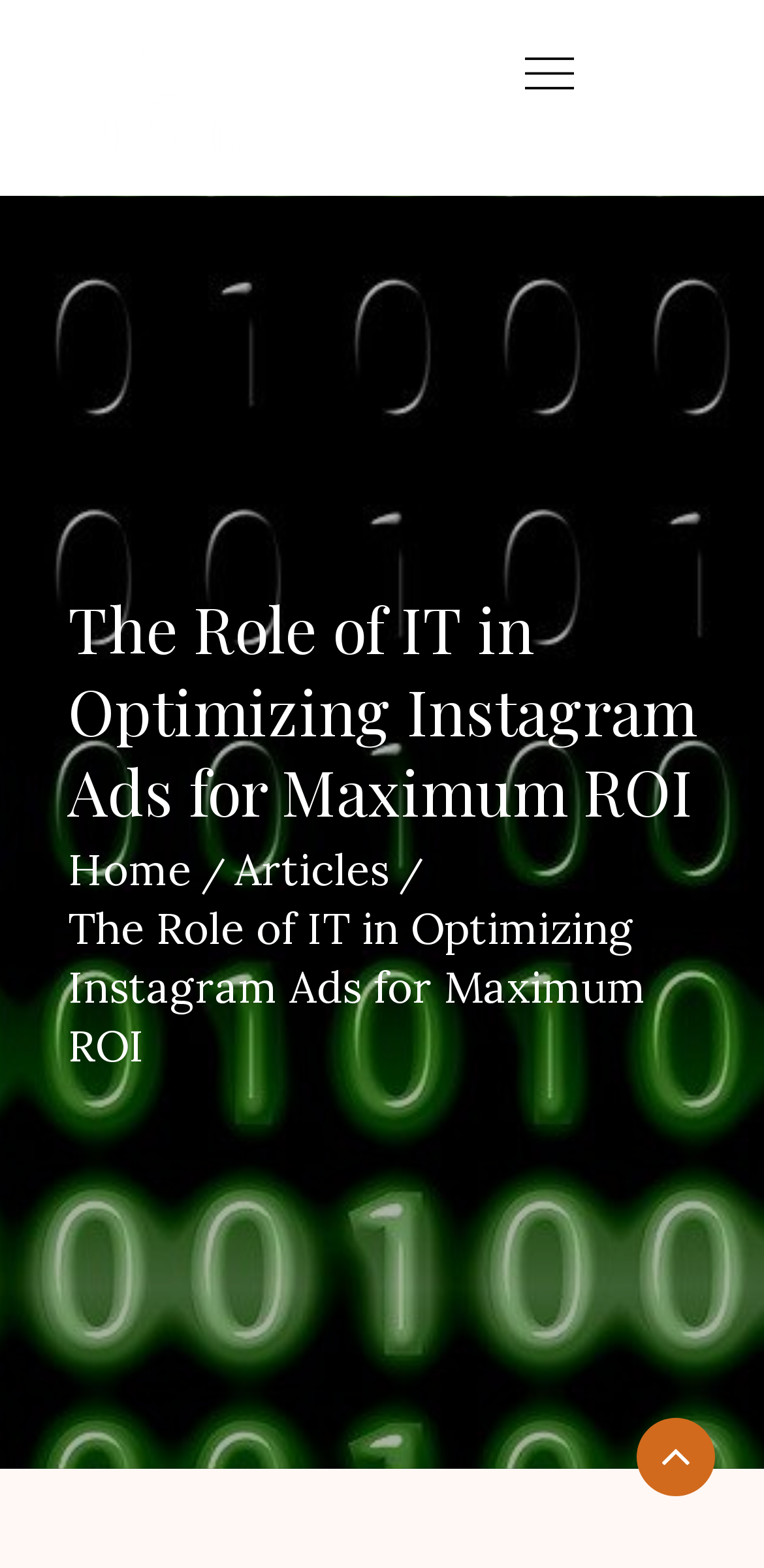Using the image as a reference, answer the following question in as much detail as possible:
What is the website's logo?

The logo is an image located at the top left corner of the webpage, with a bounding box of [0.088, 0.025, 0.352, 0.1]. It is an image with the text 'riotboard.org'.